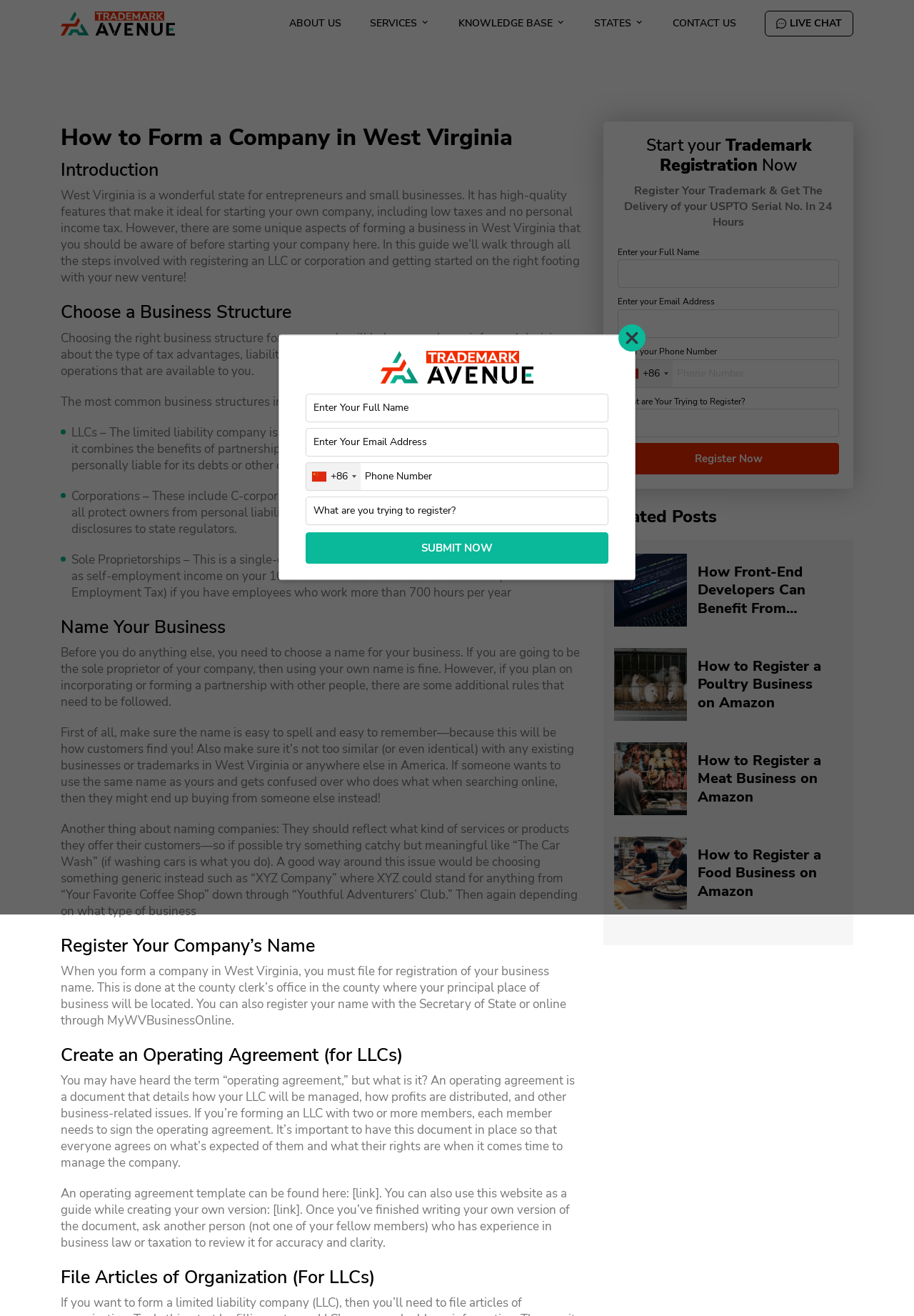What is the purpose of an operating agreement?
Examine the webpage screenshot and provide an in-depth answer to the question.

According to the webpage, an operating agreement is a document that outlines how an LLC will be managed, including how profits will be distributed and the roles and responsibilities of each member. This agreement is essential for LLCs with multiple members to ensure everyone is on the same page.